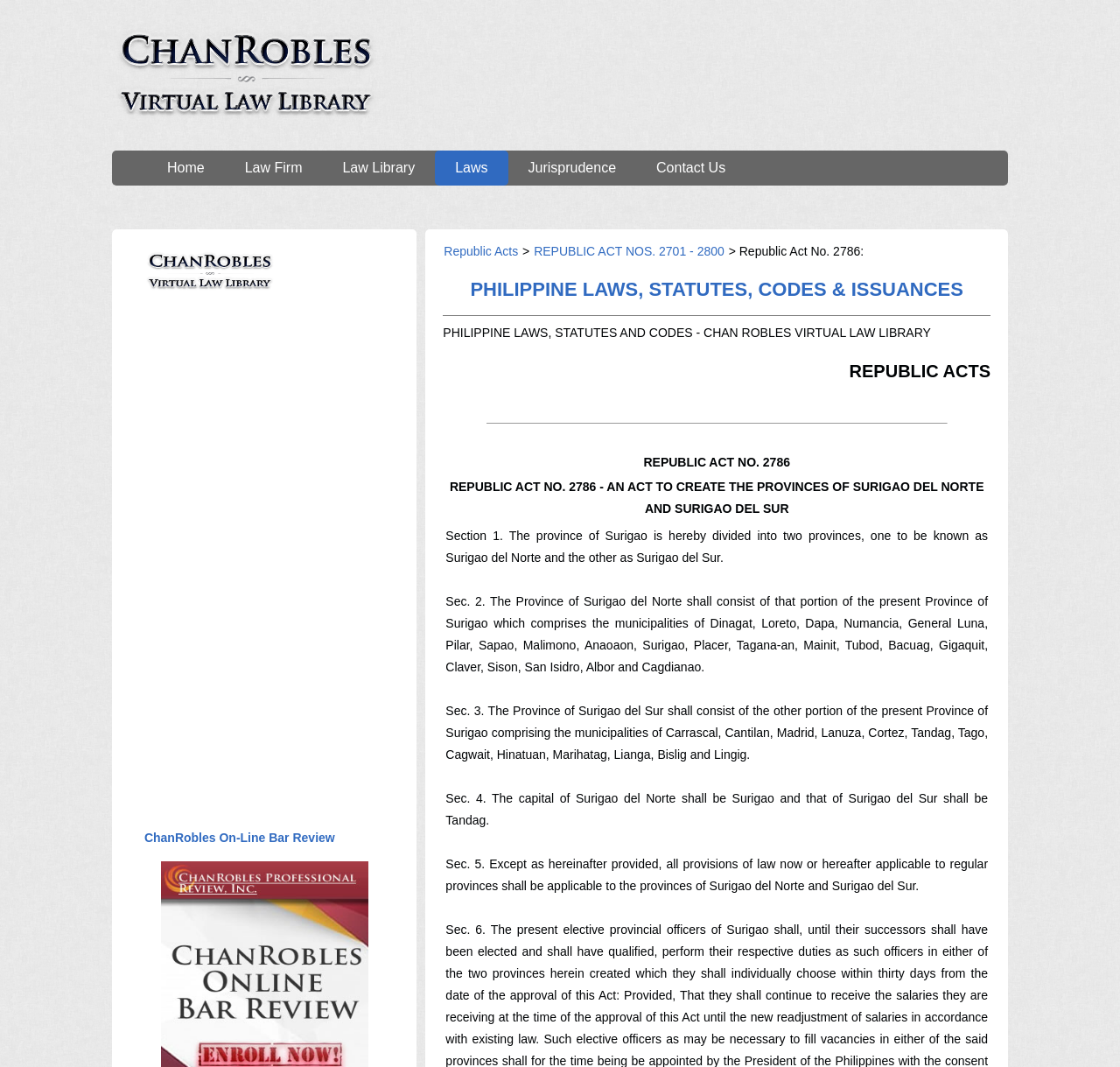Find the bounding box coordinates of the element I should click to carry out the following instruction: "Click on Home".

[0.131, 0.141, 0.201, 0.174]